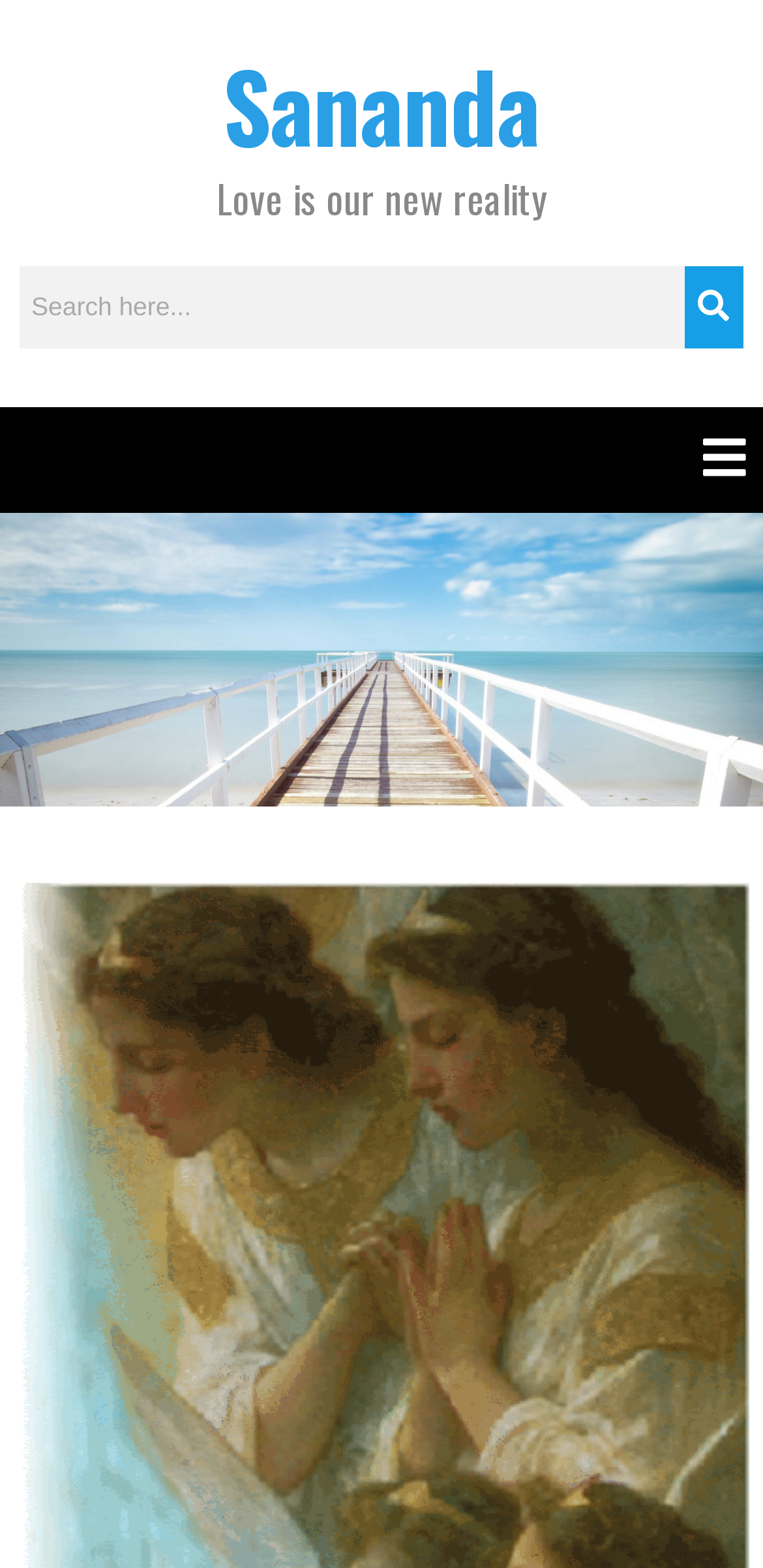Please provide the bounding box coordinates for the UI element as described: "Sananda". The coordinates must be four floats between 0 and 1, represented as [left, top, right, bottom].

[0.292, 0.022, 0.708, 0.111]